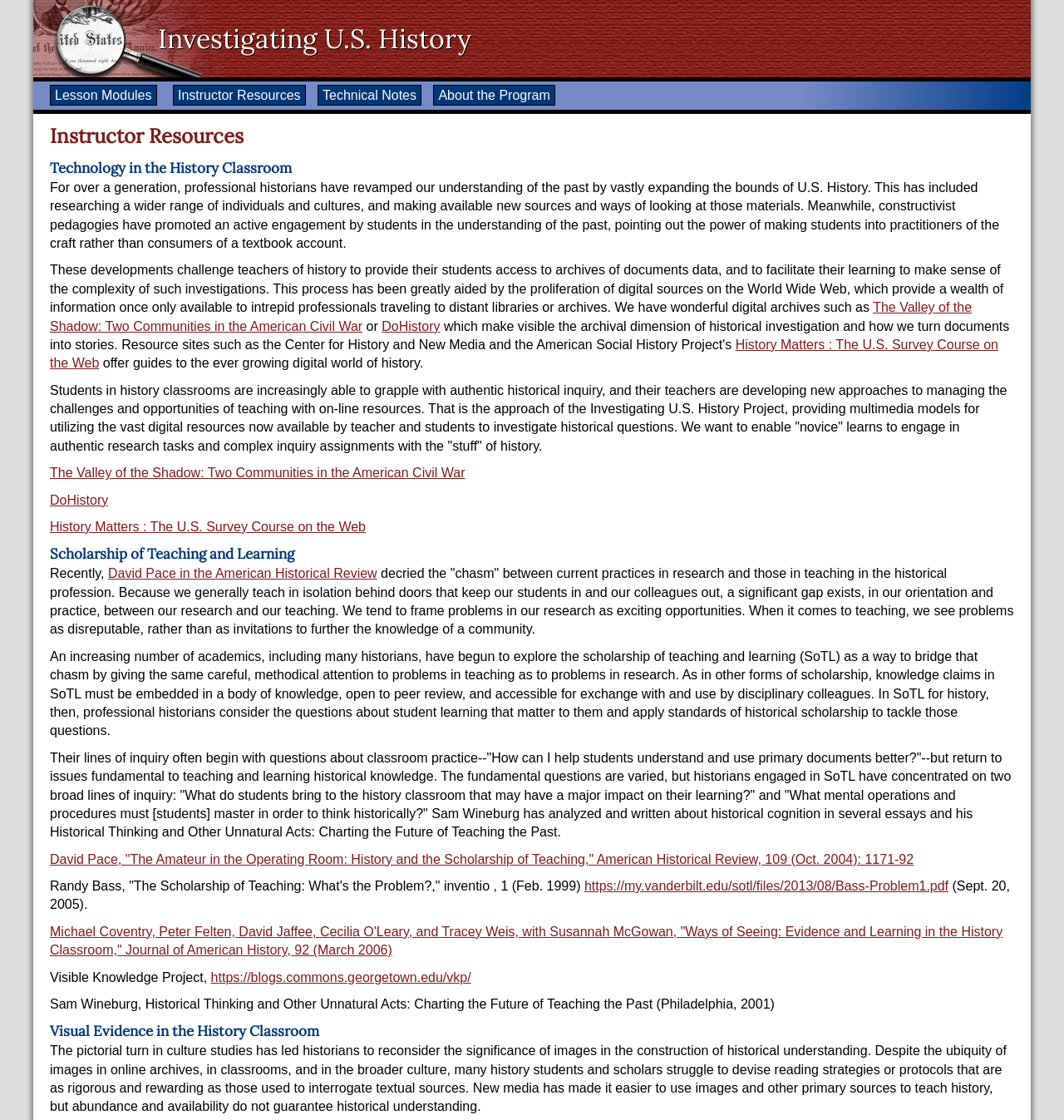Indicate the bounding box coordinates of the clickable region to achieve the following instruction: "Click on the 'Lesson Modules' link."

[0.052, 0.079, 0.143, 0.091]